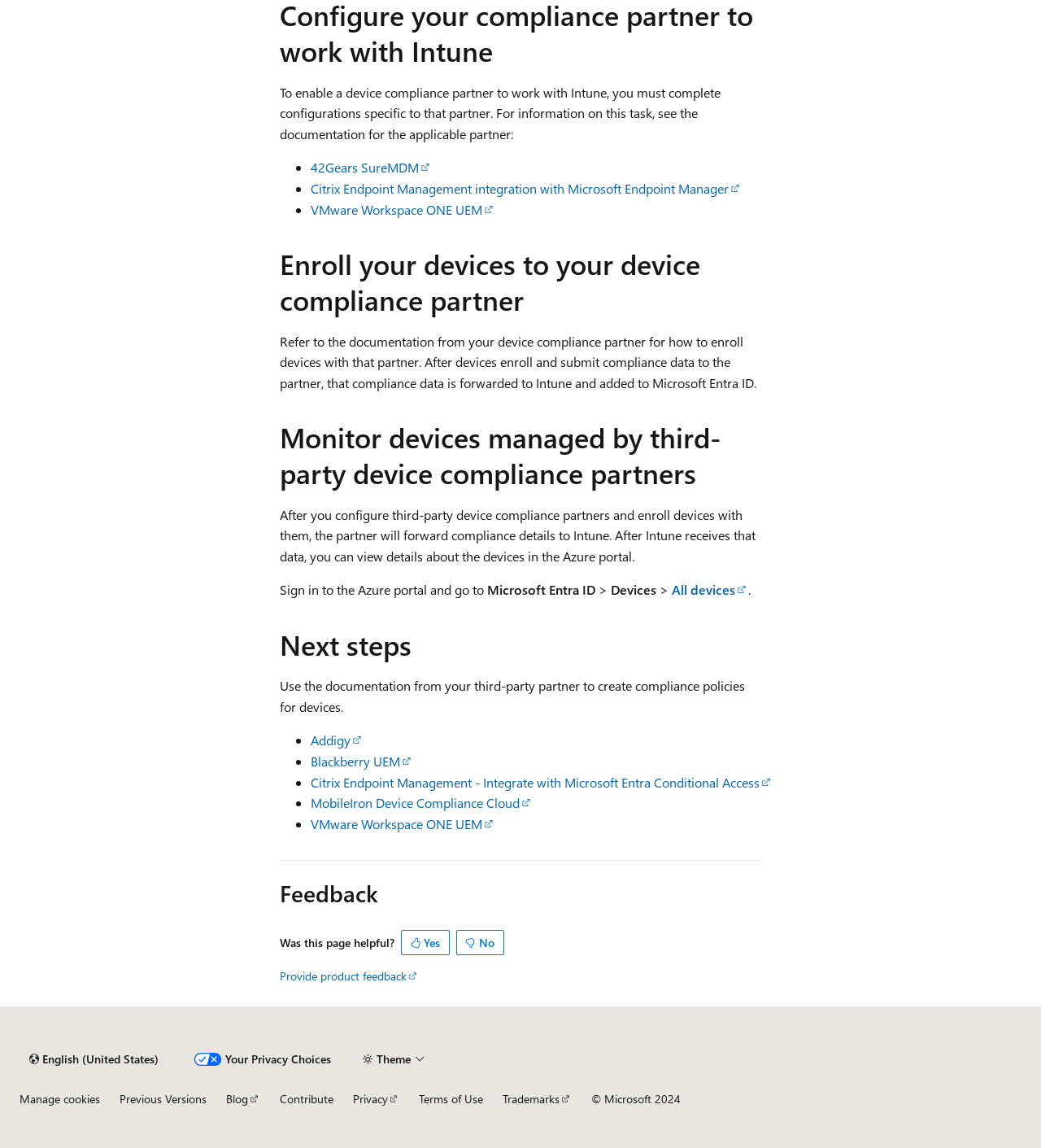Locate the bounding box coordinates of the element's region that should be clicked to carry out the following instruction: "Subscribe to the newsletter". The coordinates need to be four float numbers between 0 and 1, i.e., [left, top, right, bottom].

None